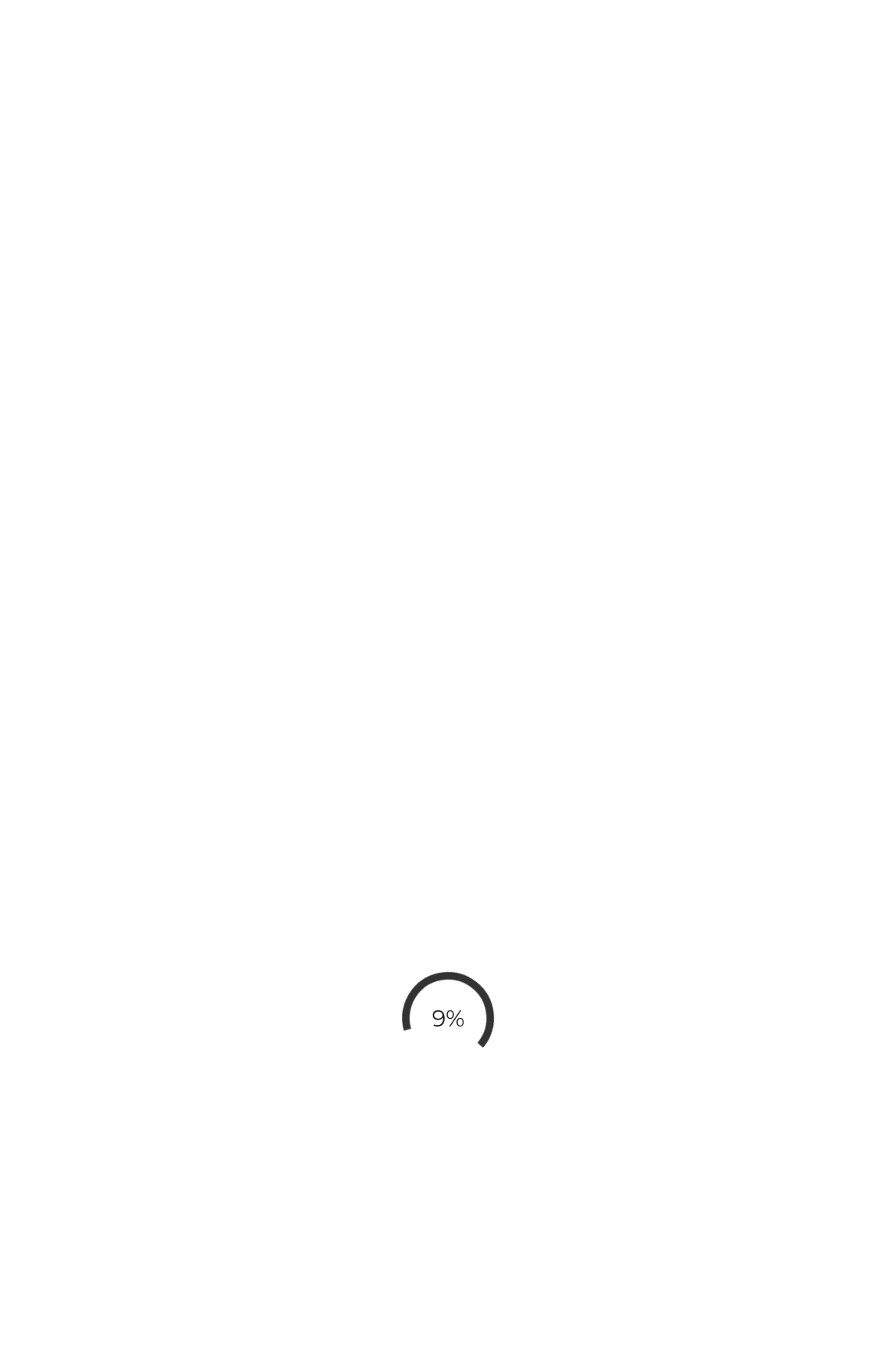Give a detailed account of the webpage, highlighting key information.

This webpage appears to be a digital magazine, specifically page 3 of the May/June 2023 issue, Volume 23, Number 3. At the top-left corner, there is a progress bar with an image, indicating the current page number, which is 3, out of a total of 9 pages, as shown by the text "9" and "%" next to it. 

Below the progress bar, there are four buttons aligned horizontally across the top of the page, likely navigation buttons for the magazine. The first three buttons are positioned close together, while the fourth button is located at the top-right corner of the page.

The main content of the page is contained within an iframe, which occupies most of the page, leaving a small margin at the top. The iframe likely holds the magazine's articles or features, including the highlighted feature "Reaching Our Data Potential" mentioned in the meta description, which discusses valuing and leveraging water data.